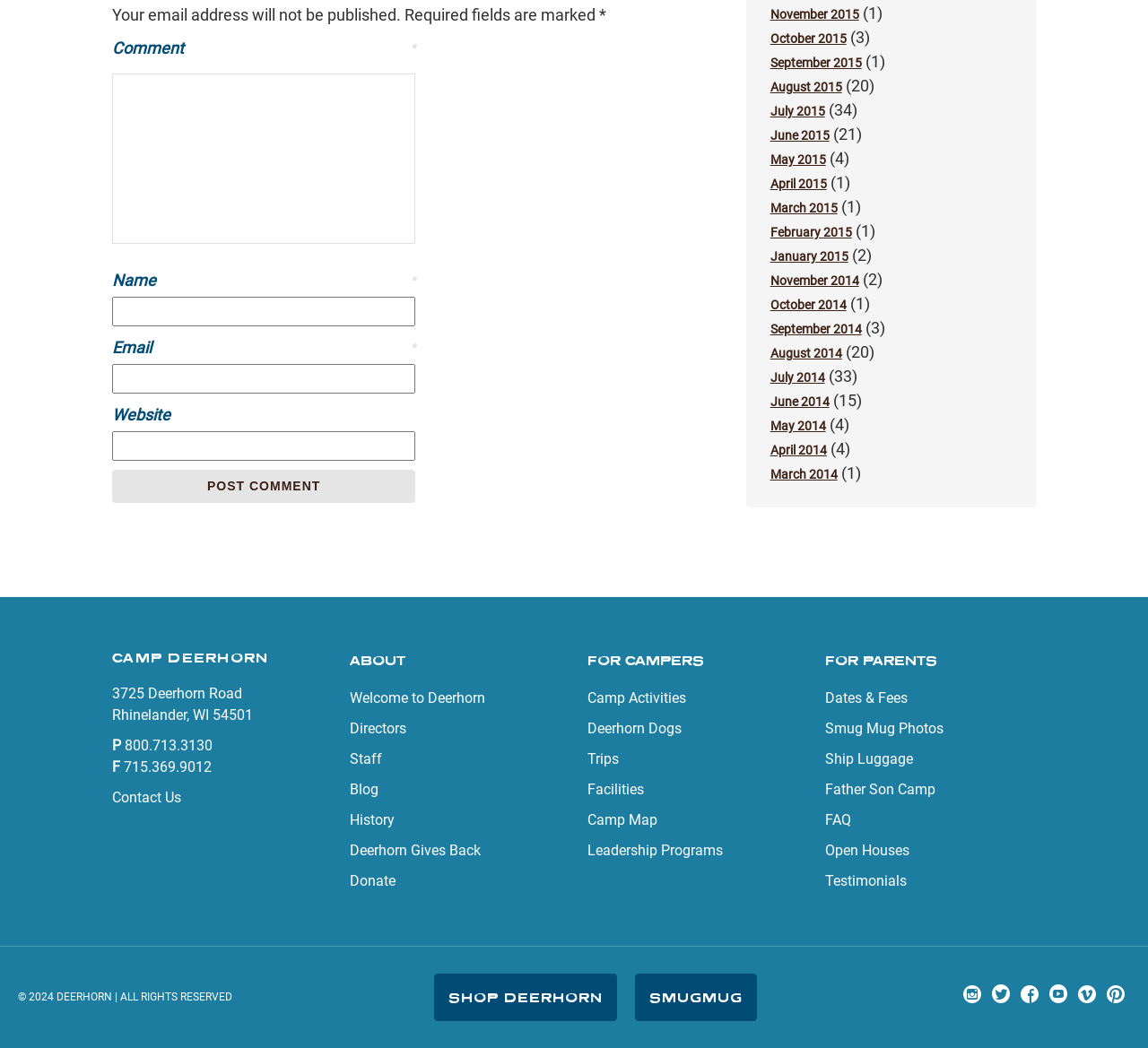Could you provide the bounding box coordinates for the portion of the screen to click to complete this instruction: "Learn about the camp's history"?

[0.305, 0.774, 0.344, 0.79]